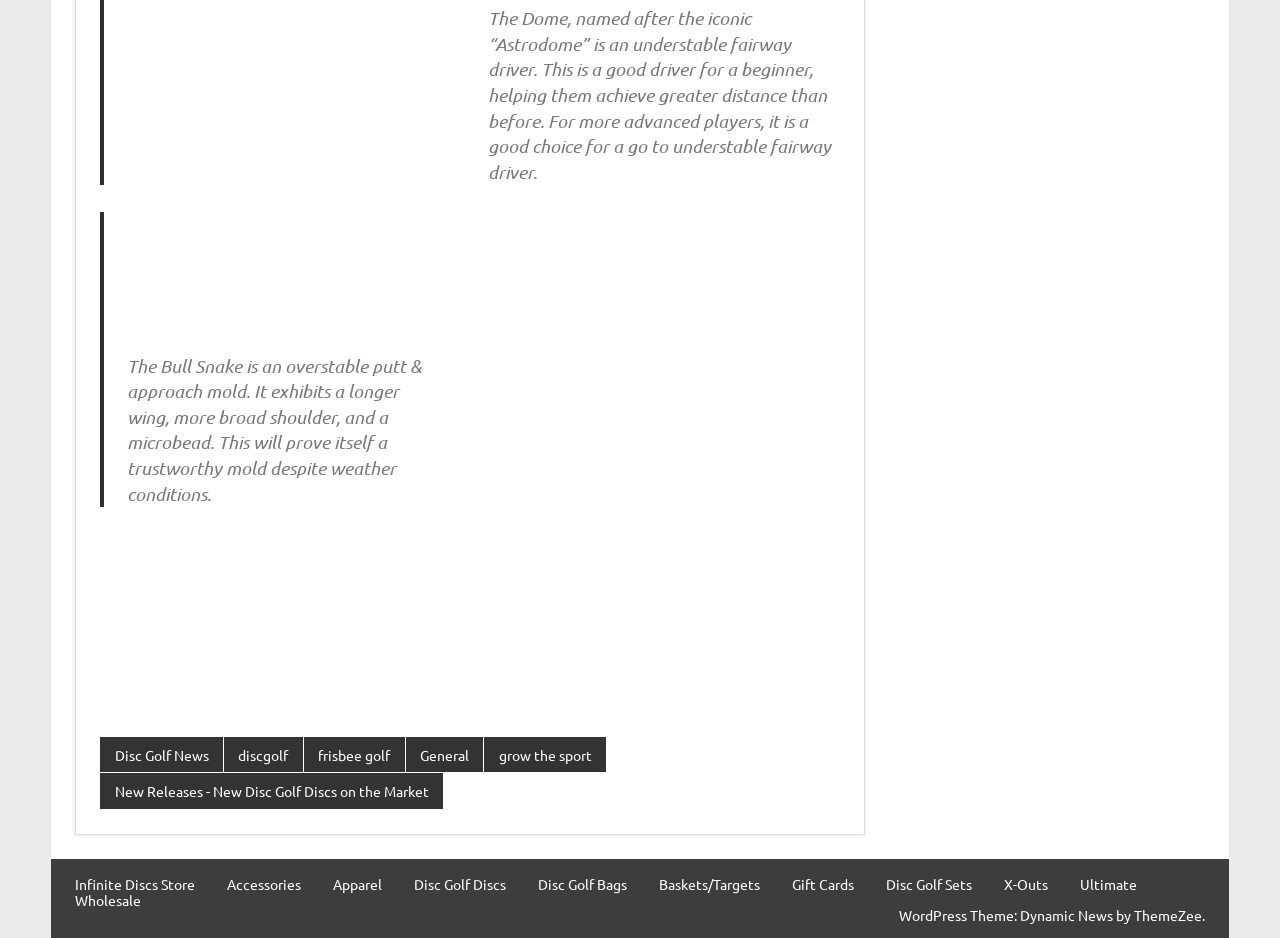What is the theme of the WordPress website?
Give a comprehensive and detailed explanation for the question.

The theme of the WordPress website is mentioned at the bottom of the webpage, which states 'WordPress Theme: Dynamic News by ThemeZee'.